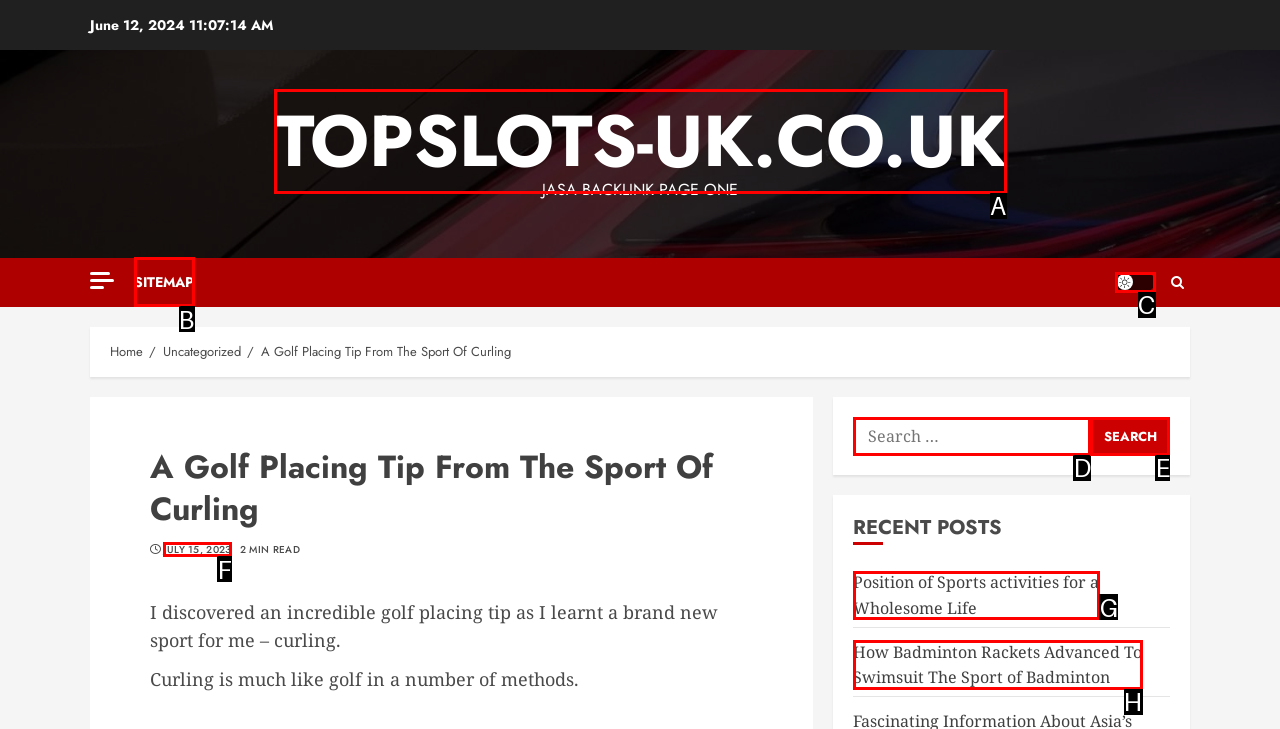Select the proper UI element to click in order to perform the following task: Read the recent post about Position of Sports activities for a Wholesome Life. Indicate your choice with the letter of the appropriate option.

G